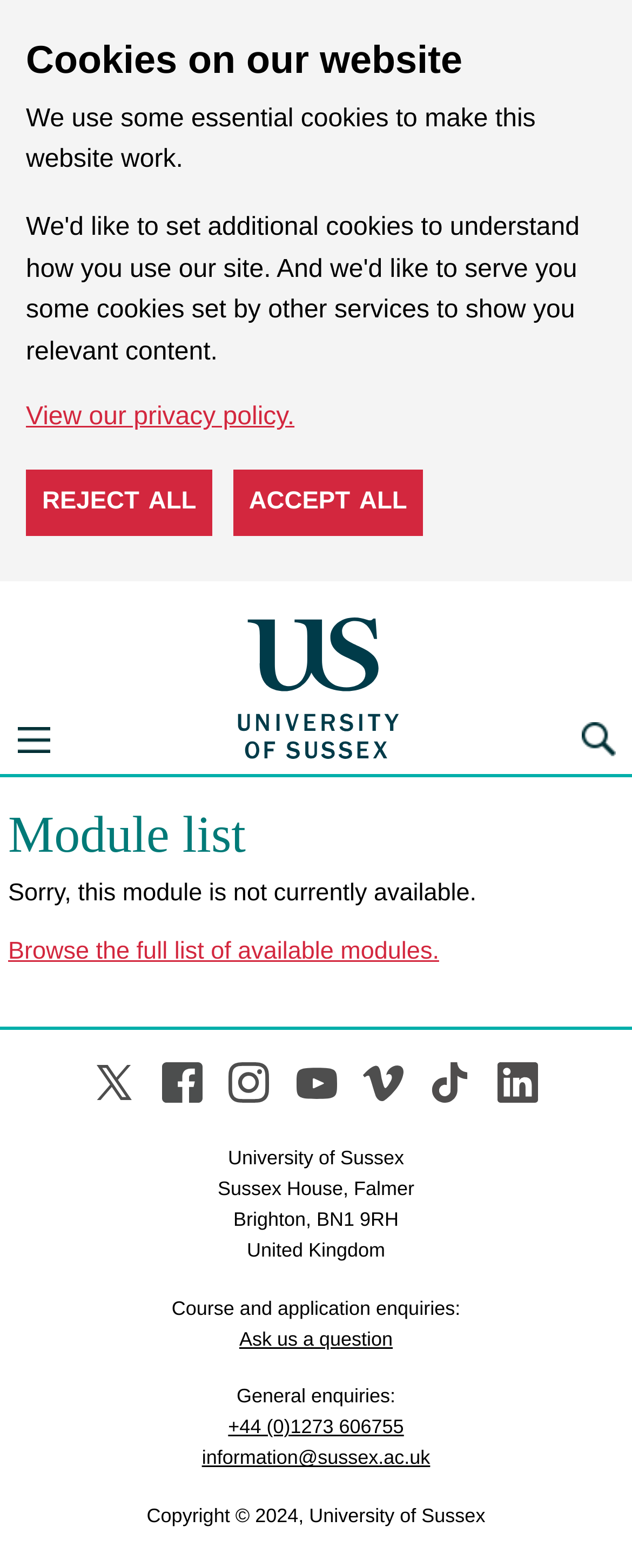Please determine the bounding box coordinates of the element to click on in order to accomplish the following task: "Search the website". Ensure the coordinates are four float numbers ranging from 0 to 1, i.e., [left, top, right, bottom].

[0.892, 0.45, 1.0, 0.494]